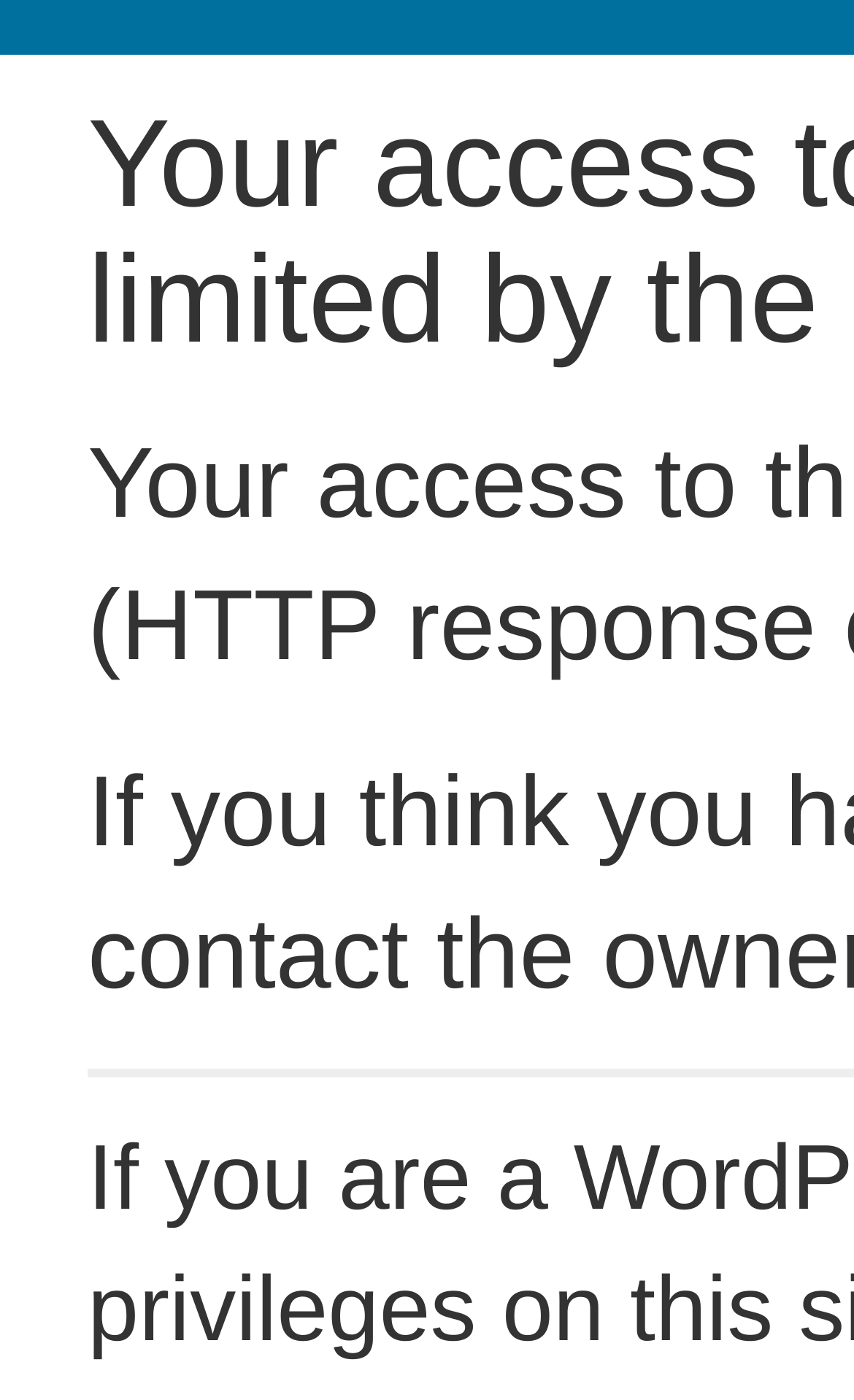Extract the primary header of the webpage and generate its text.

Your access to this site has been limited by the site owner